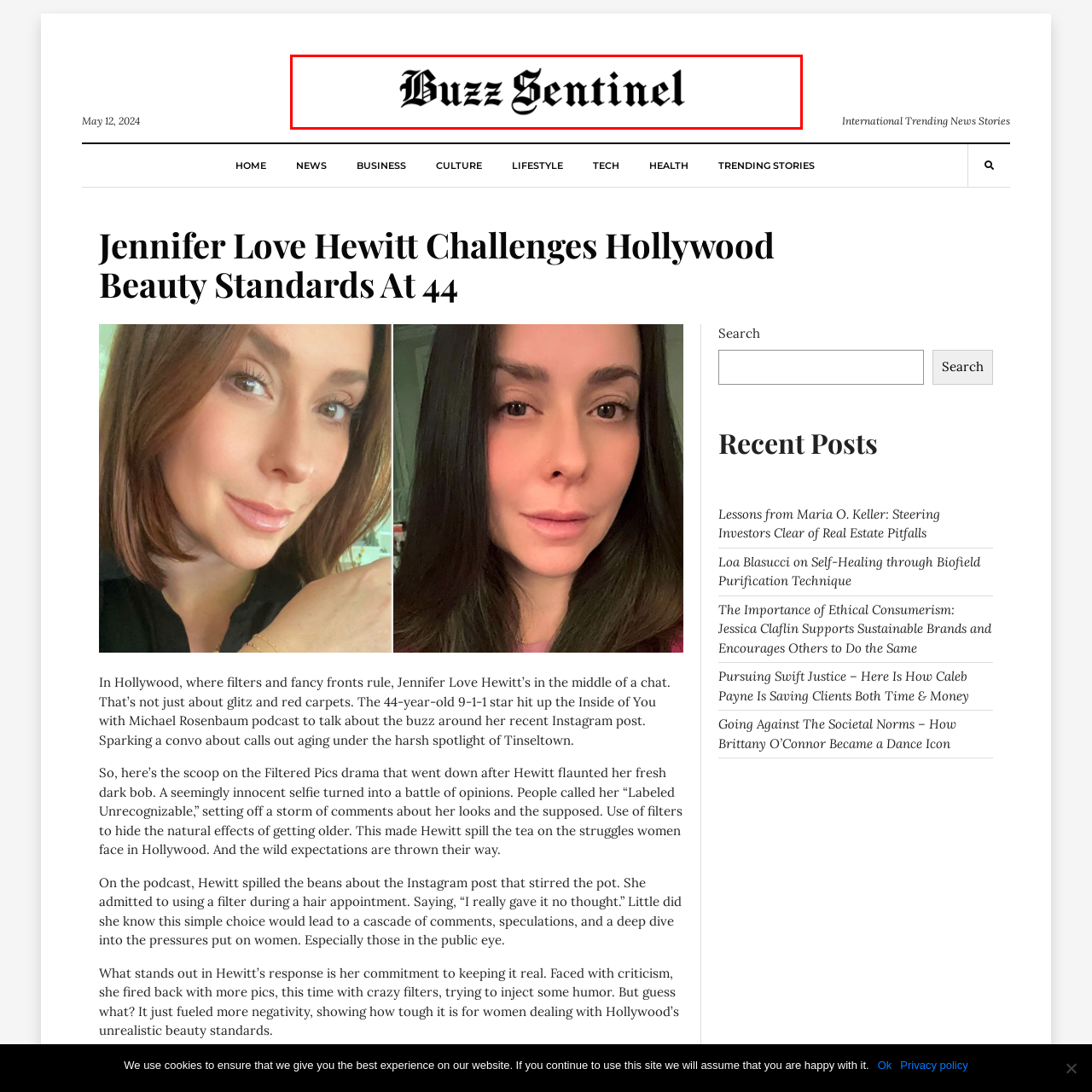Carefully describe the image located within the red boundary.

The image prominently displays the logo of "Buzz Sentinel," a news outlet that covers a range of topics including entertainment, culture, and lifestyle. The logo is styled in an elegant, vintage font, reflecting a classic newspaper aesthetic. This branding sets the tone for the information shared on the platform, where they aim to provide insightful articles, including those about contemporary issues such as beauty standards and the challenges faced by public figures, as exemplified by their featured story on Jennifer Love Hewitt. The logo's design is eye-catching and effectively communicates the site's focus on delivering engaging news content.